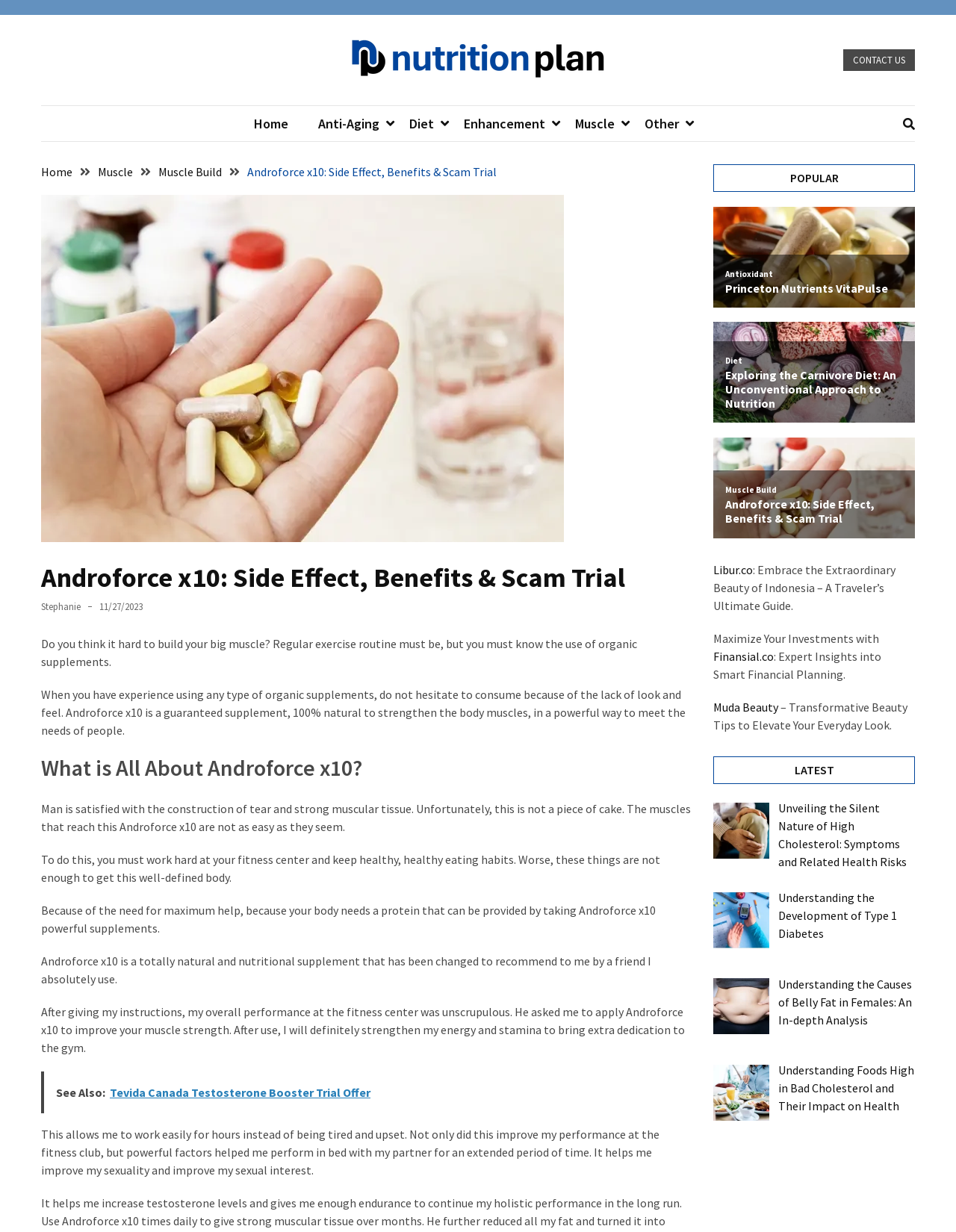Please identify the bounding box coordinates of the element that needs to be clicked to execute the following command: "Read the article 'Unveiling the Silent Nature of High Cholesterol: Symptoms and Related Health Risks'". Provide the bounding box using four float numbers between 0 and 1, formatted as [left, top, right, bottom].

[0.0, 0.078, 0.066, 0.25]